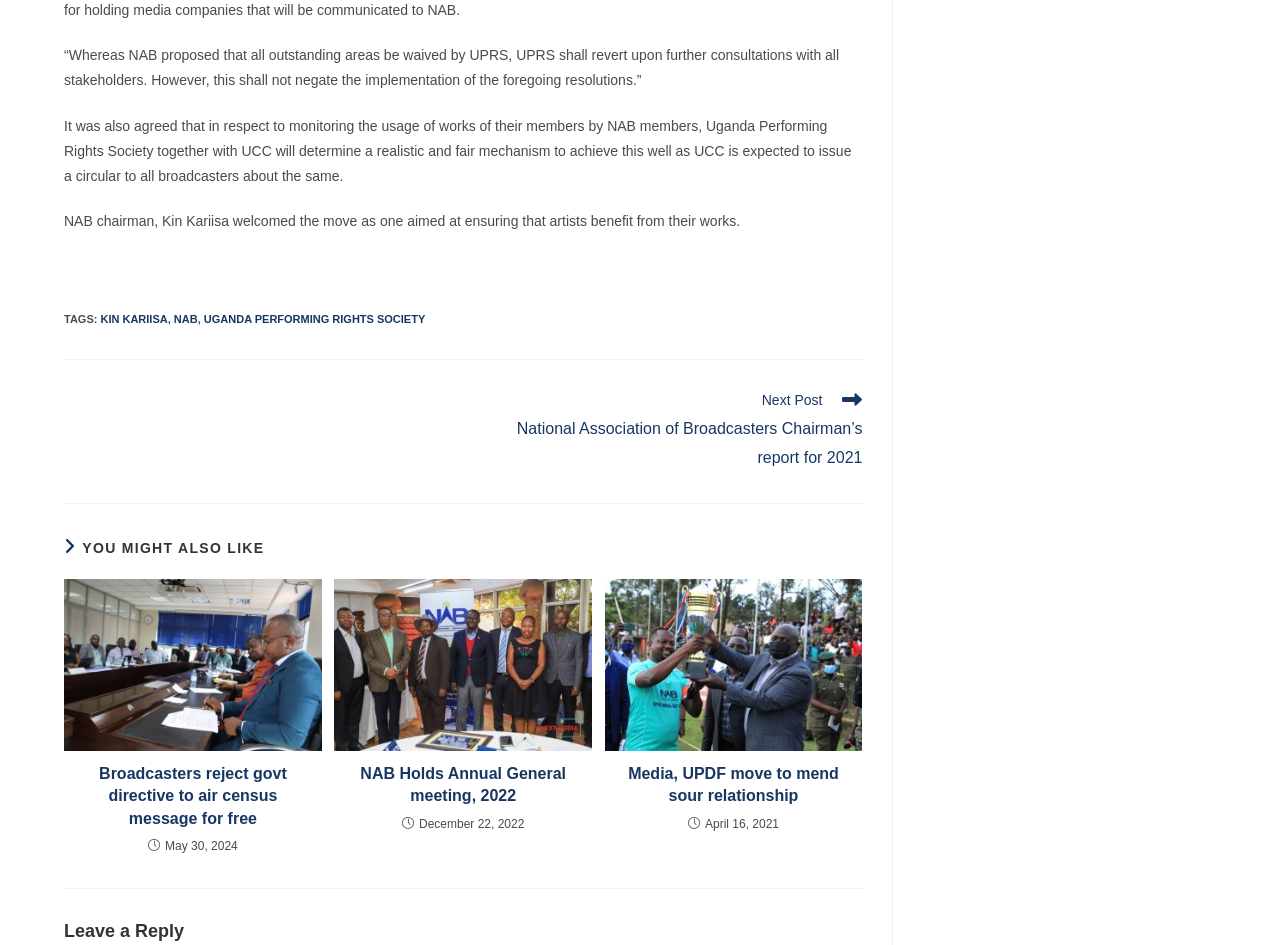Specify the bounding box coordinates of the element's area that should be clicked to execute the given instruction: "Read more about the article Media, UPDF move to mend sour relationship". The coordinates should be four float numbers between 0 and 1, i.e., [left, top, right, bottom].

[0.472, 0.613, 0.674, 0.795]